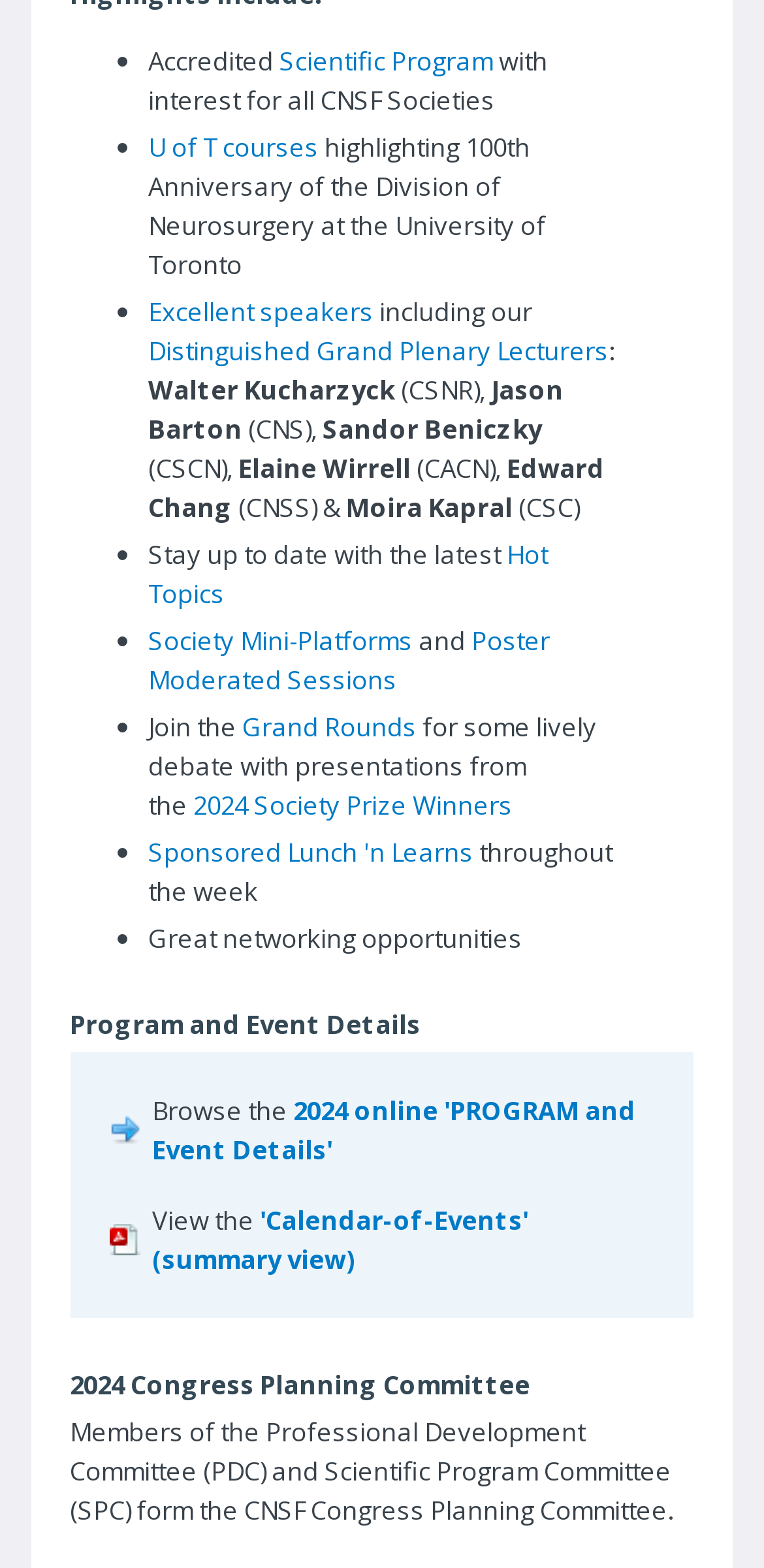What is the purpose of the CNSF Congress Planning Committee?
Provide a one-word or short-phrase answer based on the image.

Plan the congress